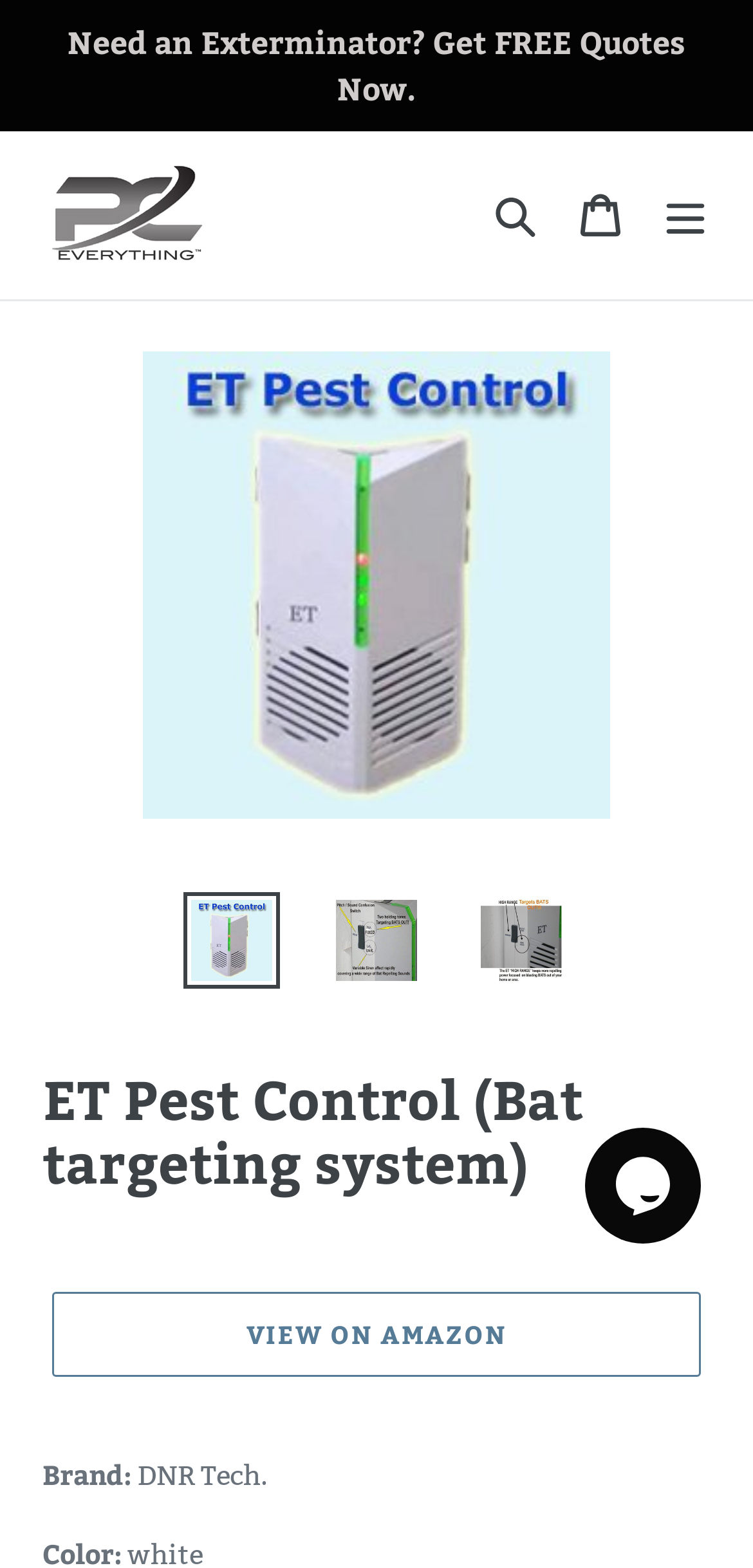Please specify the coordinates of the bounding box for the element that should be clicked to carry out this instruction: "View the product on Amazon". The coordinates must be four float numbers between 0 and 1, formatted as [left, top, right, bottom].

[0.069, 0.824, 0.931, 0.878]